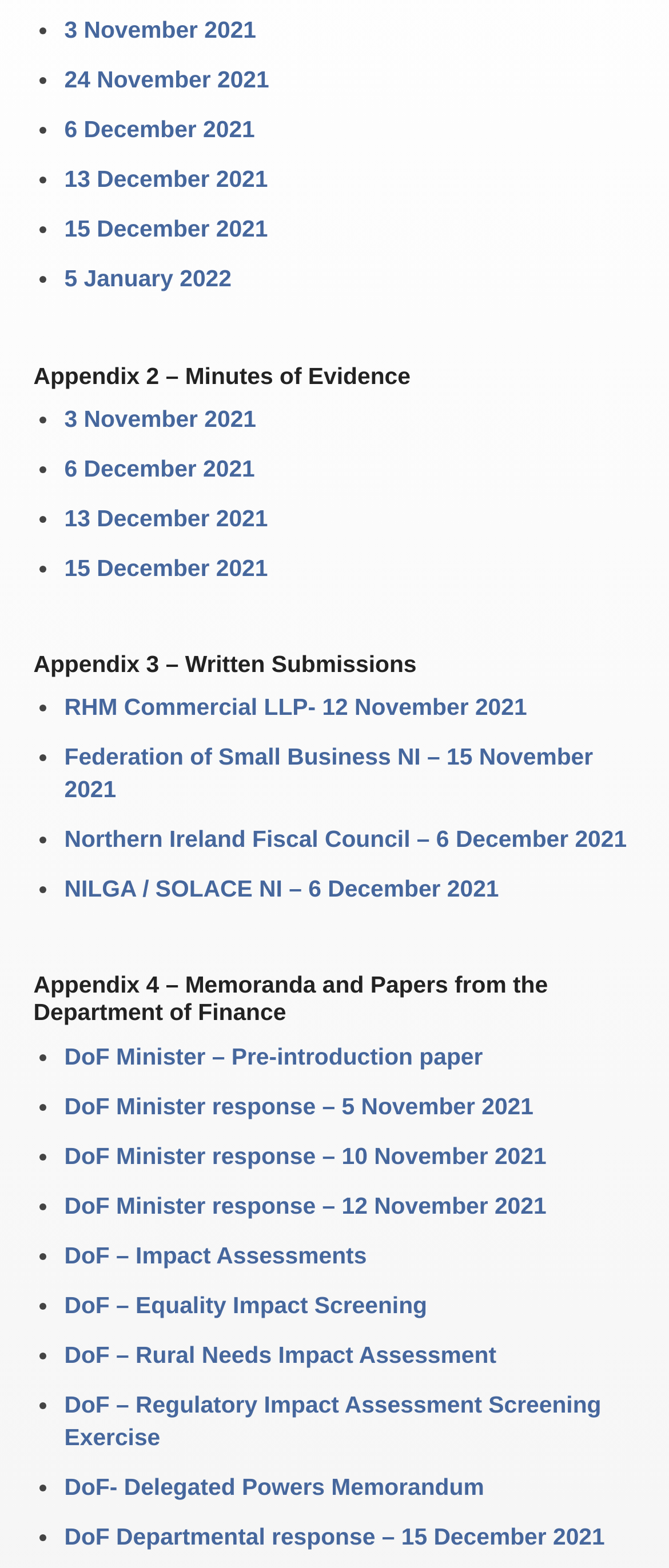Please identify the coordinates of the bounding box that should be clicked to fulfill this instruction: "View response from the Department of Finance on 5 November 2021".

[0.096, 0.697, 0.797, 0.713]